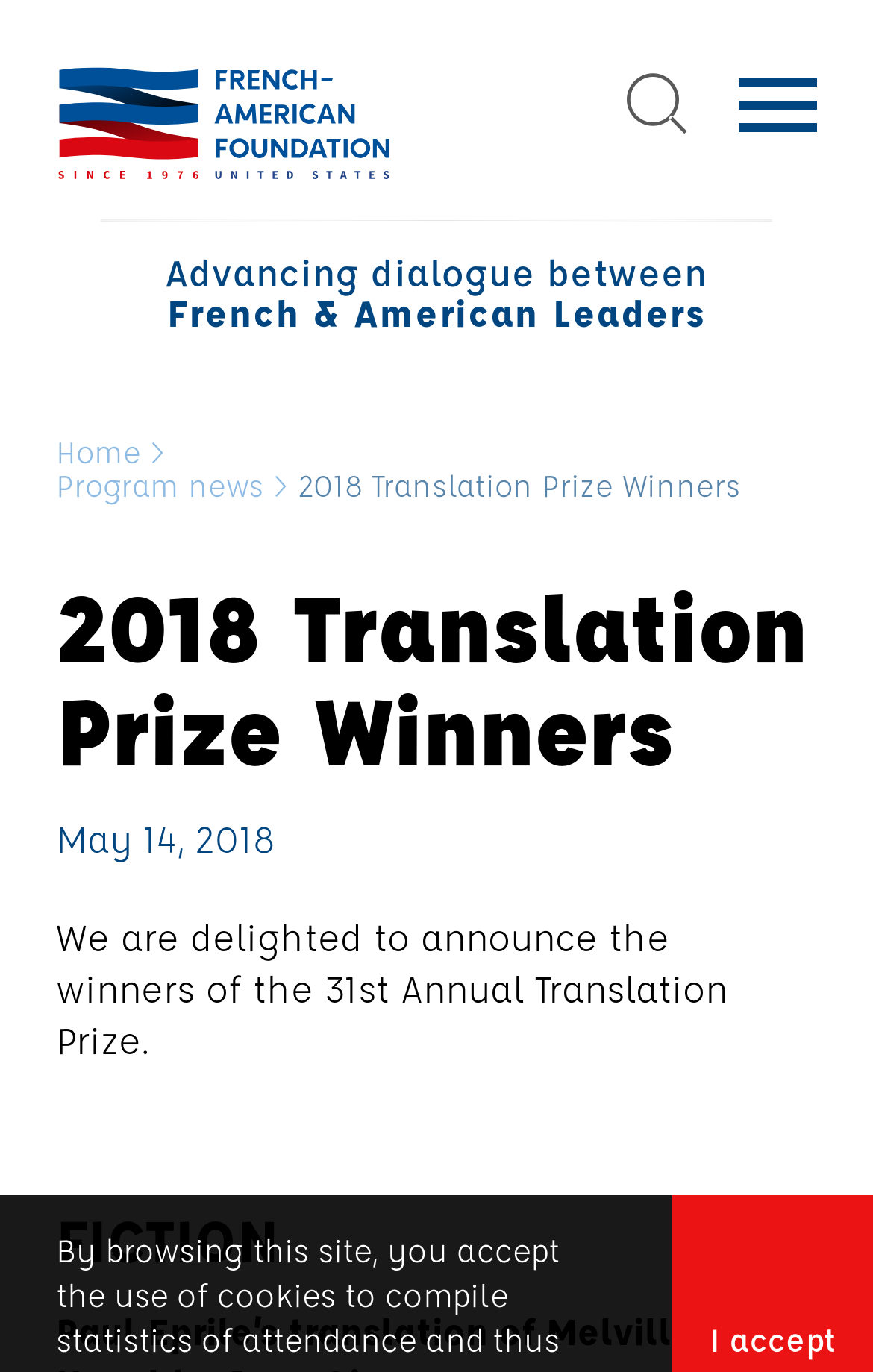Respond to the following question with a brief word or phrase:
What is the purpose of the search box?

To search